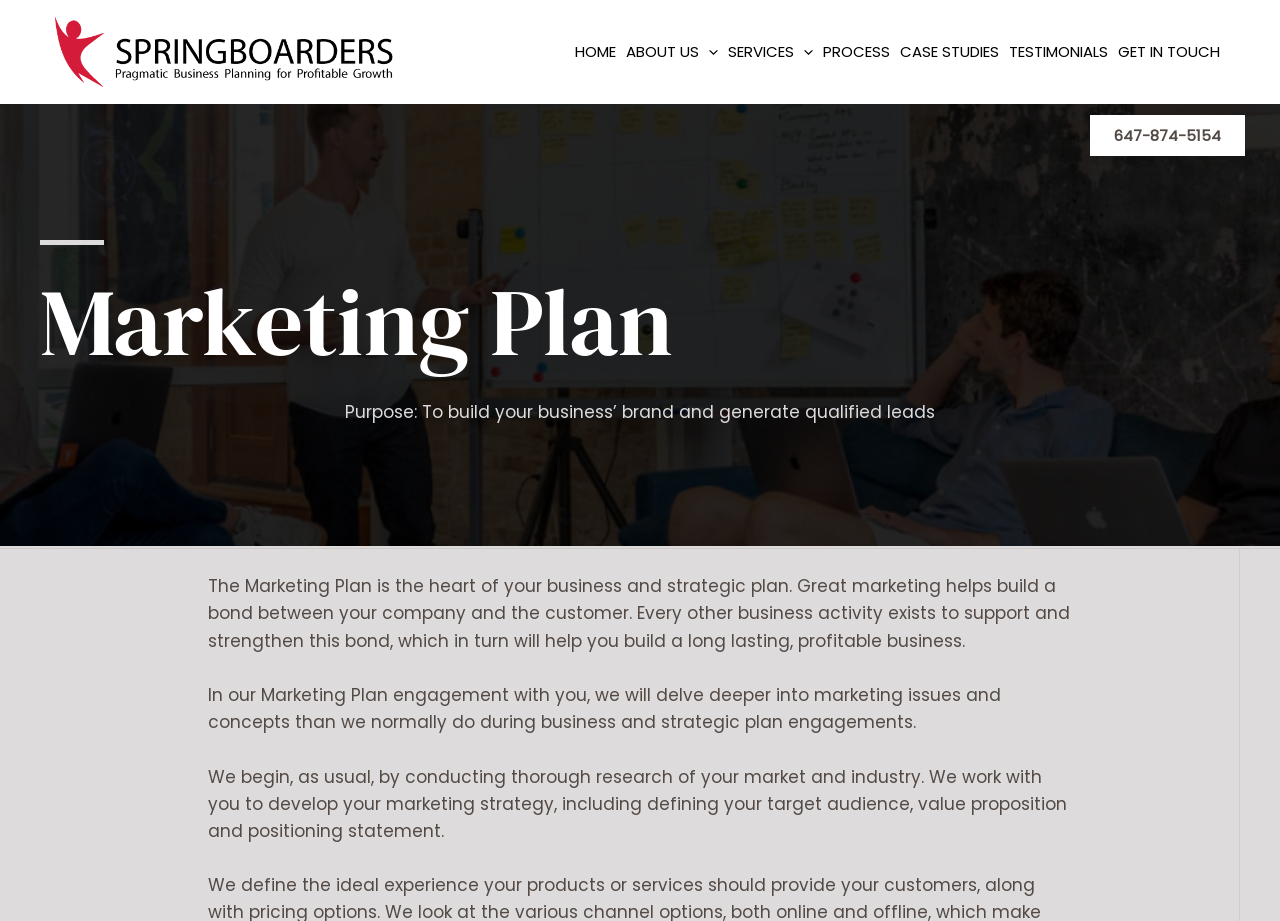With reference to the screenshot, provide a detailed response to the question below:
What is the purpose of the Marketing Plan?

The purpose of the Marketing Plan is to build the business' brand and generate qualified leads, as stated in the StaticText element 'Purpose: To build your business’ brand and generate qualified leads'.